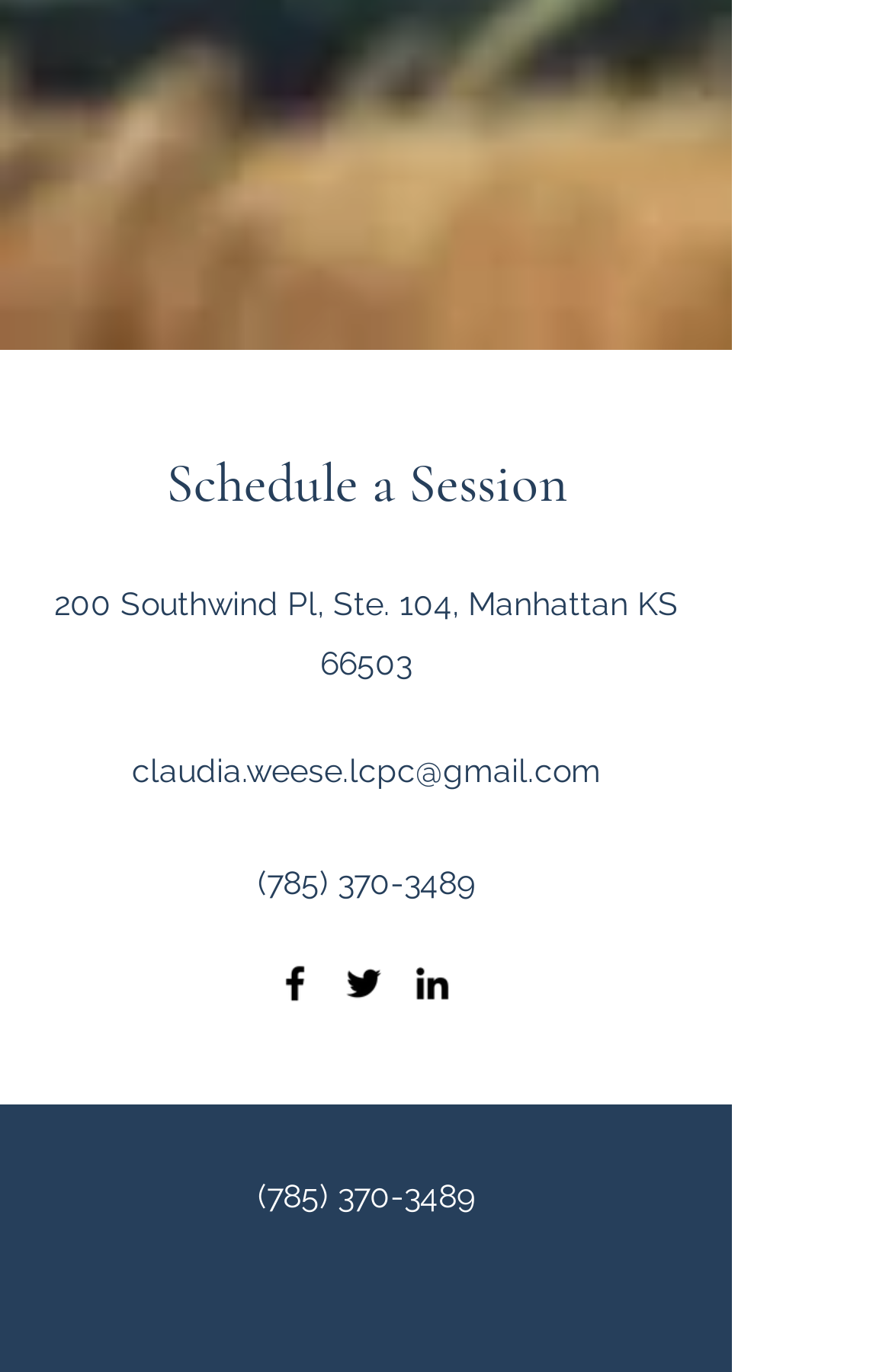What is the purpose of the webpage?
Using the information from the image, answer the question thoroughly.

I inferred the purpose of the webpage by looking at the heading element that contains the text 'Schedule a Session', which suggests that the webpage is for scheduling a session with the therapist.